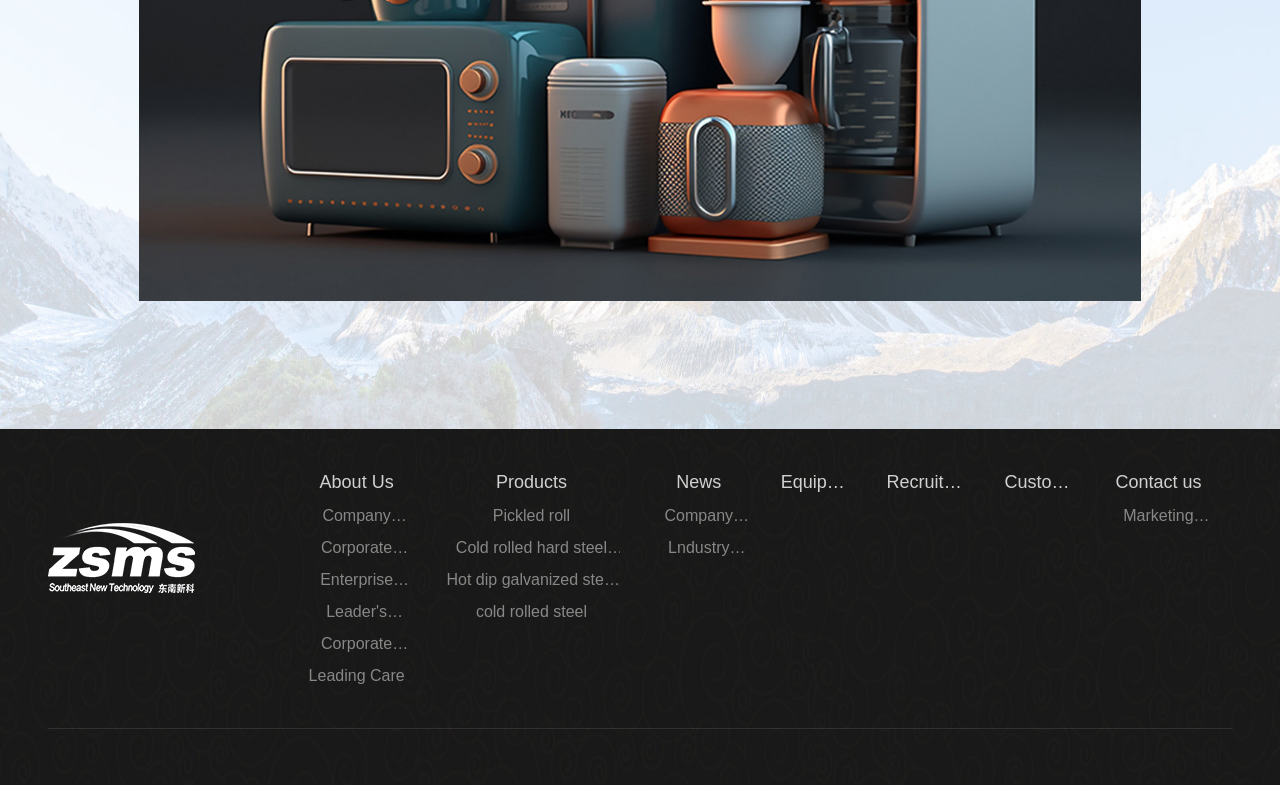Please determine the bounding box coordinates of the element to click on in order to accomplish the following task: "View marketing network". Ensure the coordinates are four float numbers ranging from 0 to 1, i.e., [left, top, right, bottom].

[0.86, 0.637, 0.95, 0.678]